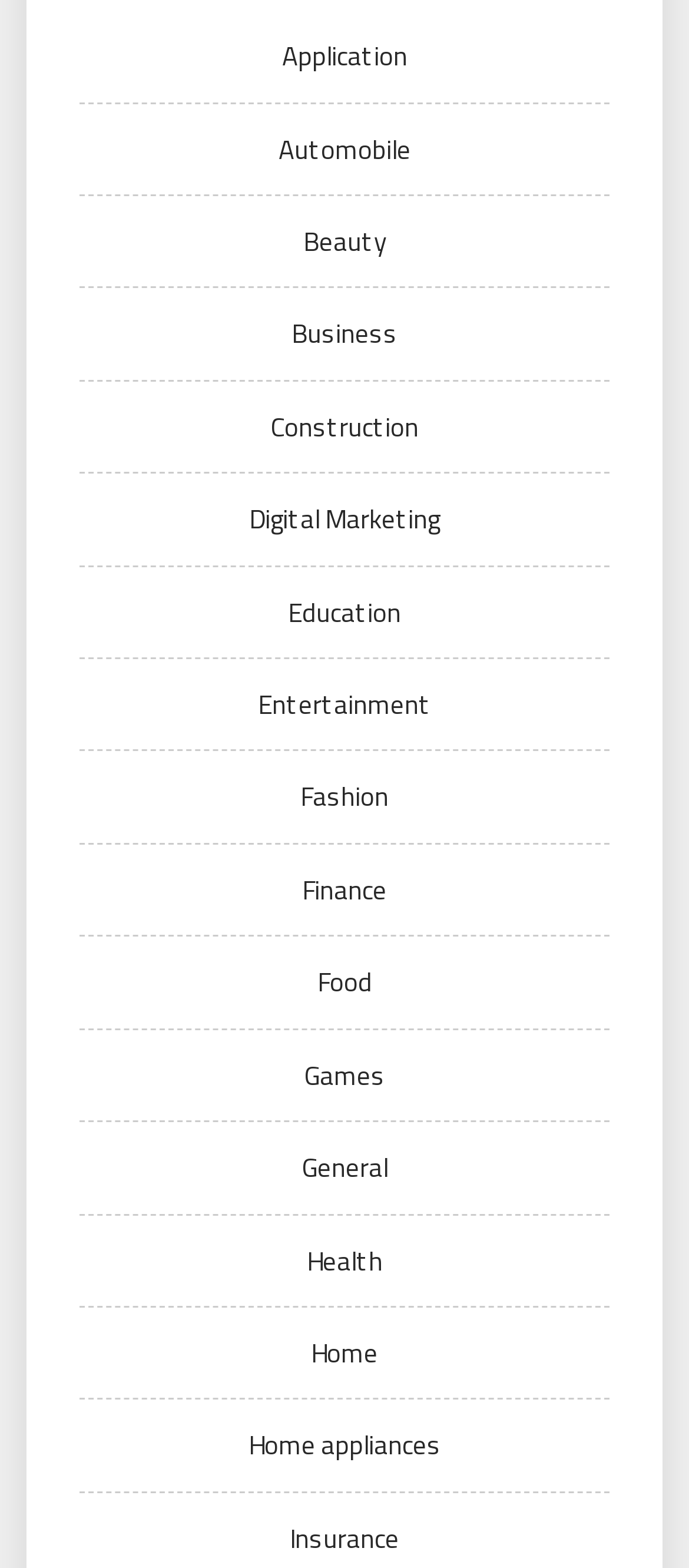Can you find the bounding box coordinates for the element that needs to be clicked to execute this instruction: "Explore Beauty"? The coordinates should be given as four float numbers between 0 and 1, i.e., [left, top, right, bottom].

[0.44, 0.141, 0.56, 0.167]